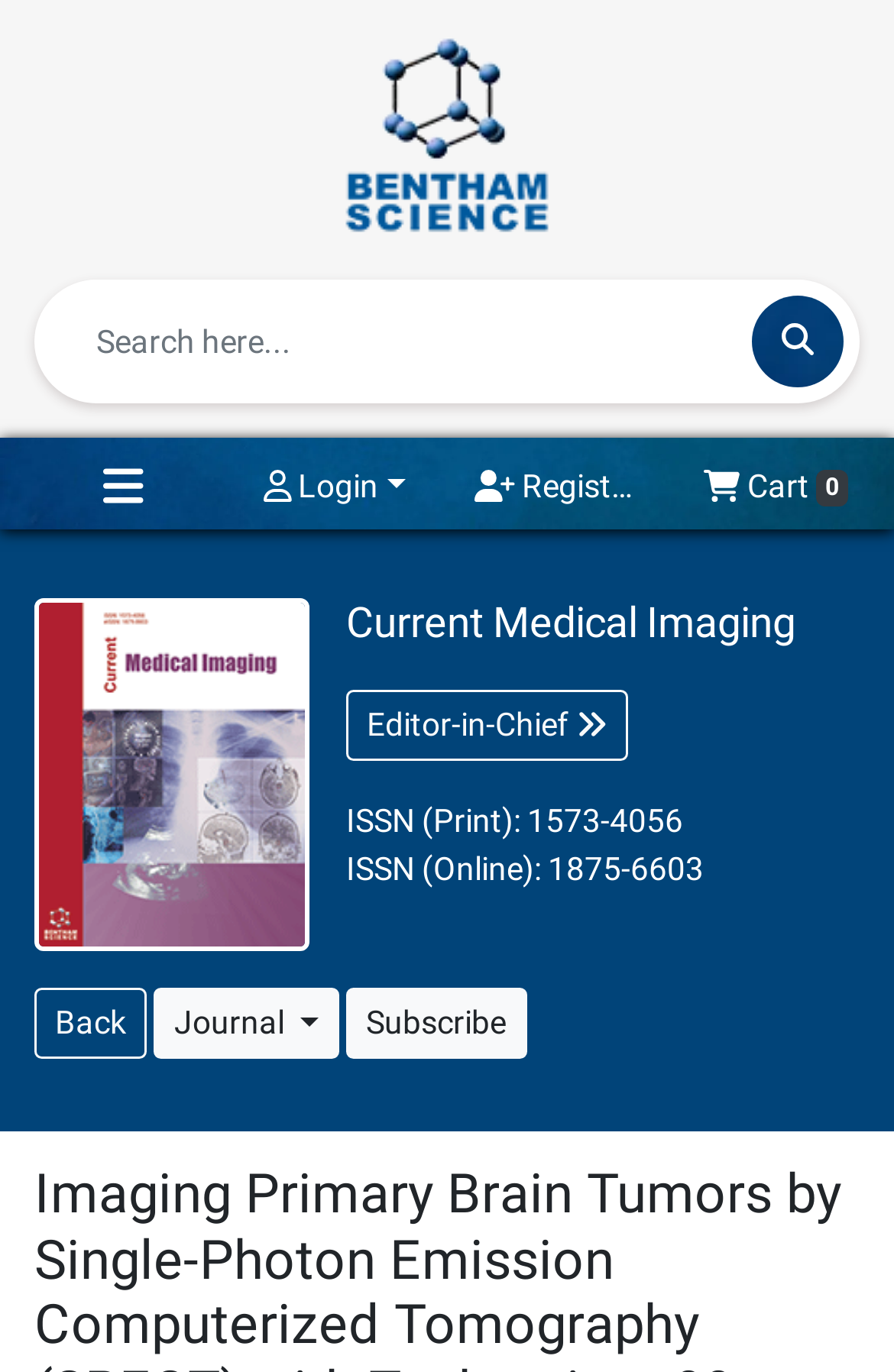Answer the following query concisely with a single word or phrase:
What is the logo on the top left corner?

Eurekaselect logo